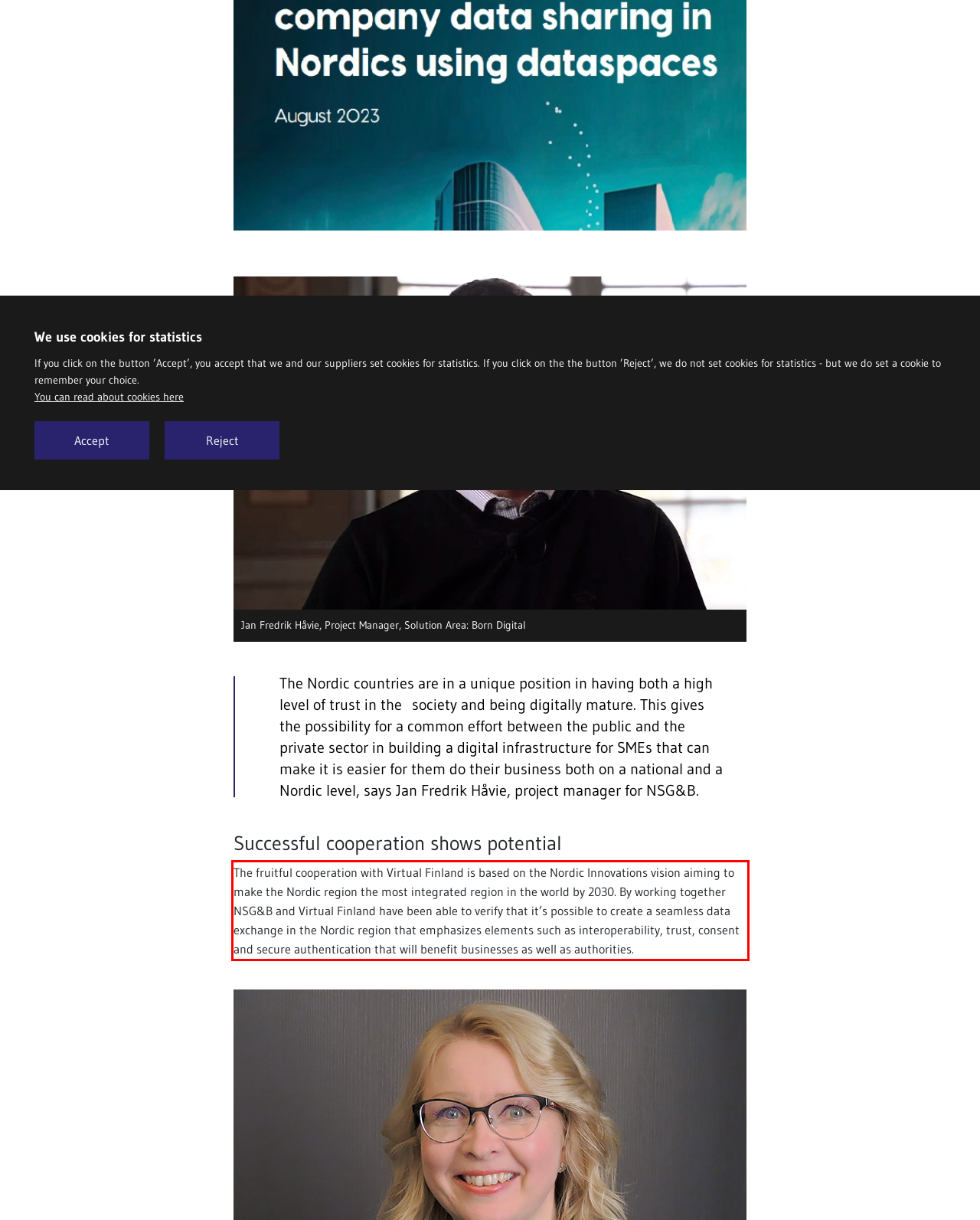Identify the text inside the red bounding box on the provided webpage screenshot by performing OCR.

The fruitful cooperation with Virtual Finland is based on the Nordic Innovations vision aiming to make the Nordic region the most integrated region in the world by 2030. By working together NSG&B and Virtual Finland have been able to verify that it’s possible to create a seamless data exchange in the Nordic region that emphasizes elements such as interoperability, trust, consent and secure authentication that will benefit businesses as well as authorities.